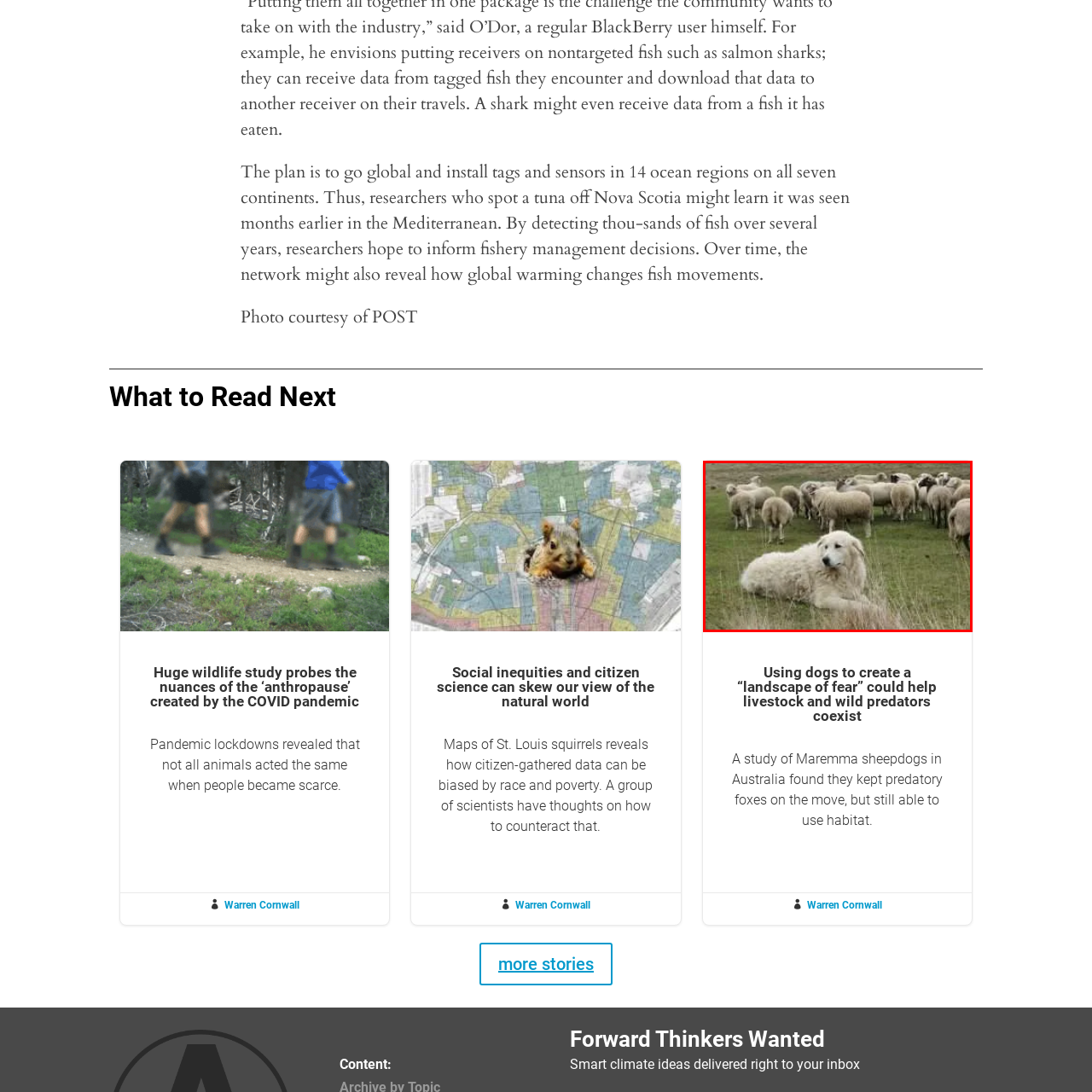Offer an in-depth description of the scene contained in the red rectangle.

This image depicts a serene rural scene featuring a Maremma sheepdog peacefully lying in the foreground. The dog, distinguished by its fluffy white coat, appears relaxed and attentive, situated on green grass. In the background, a flock of sheep is grazing, showcasing the harmonious relationship between the livestock and the protective role of the dog. The Maremma sheepdog is known for its instinctual ability to guard sheep from potential predators, a concept highlighted in the accompanying article titled "Using dogs to create a 'landscape of fear' could help predators and livestock live together." This study emphasizes how trained dogs contribute to the coexistence of livestock and wild predators while maintaining a balanced ecosystem.